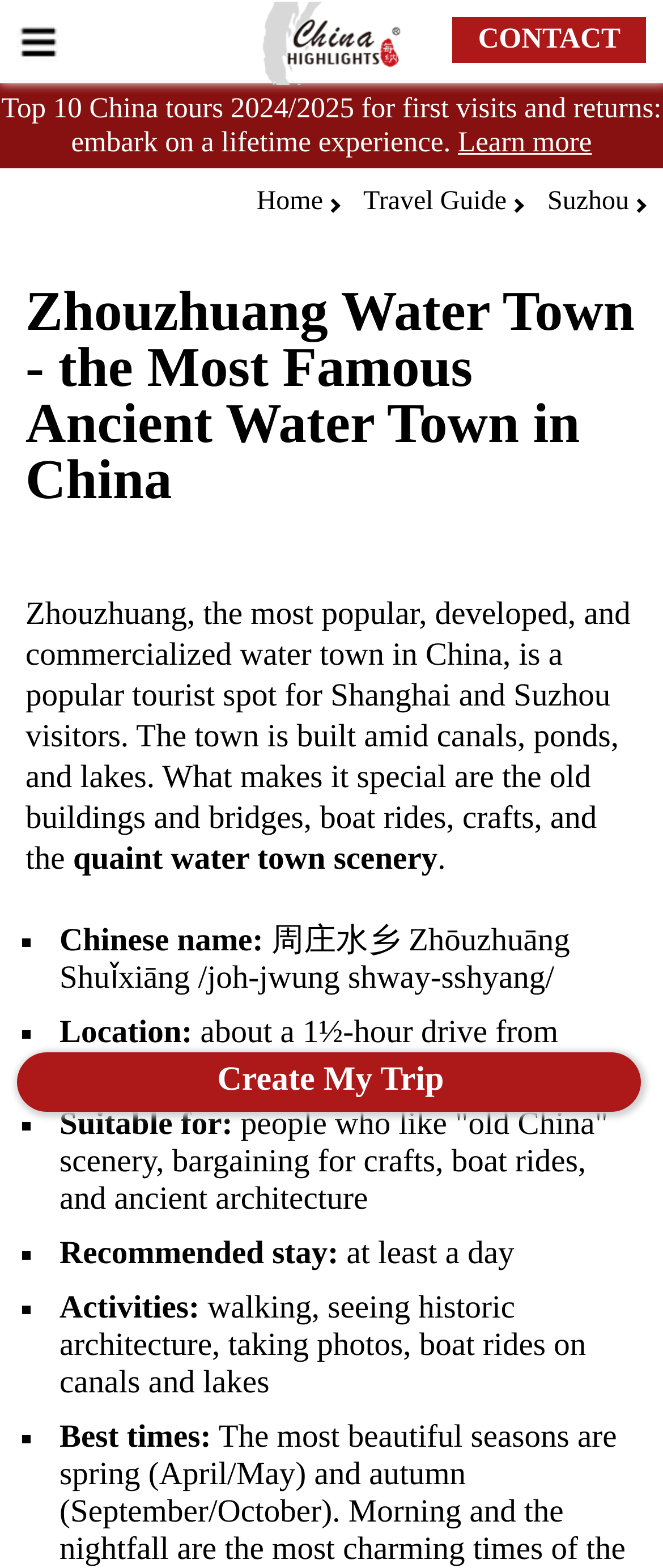Please identify and generate the text content of the webpage's main heading.

Zhouzhuang Water Town - the Most Famous Ancient Water Town in China